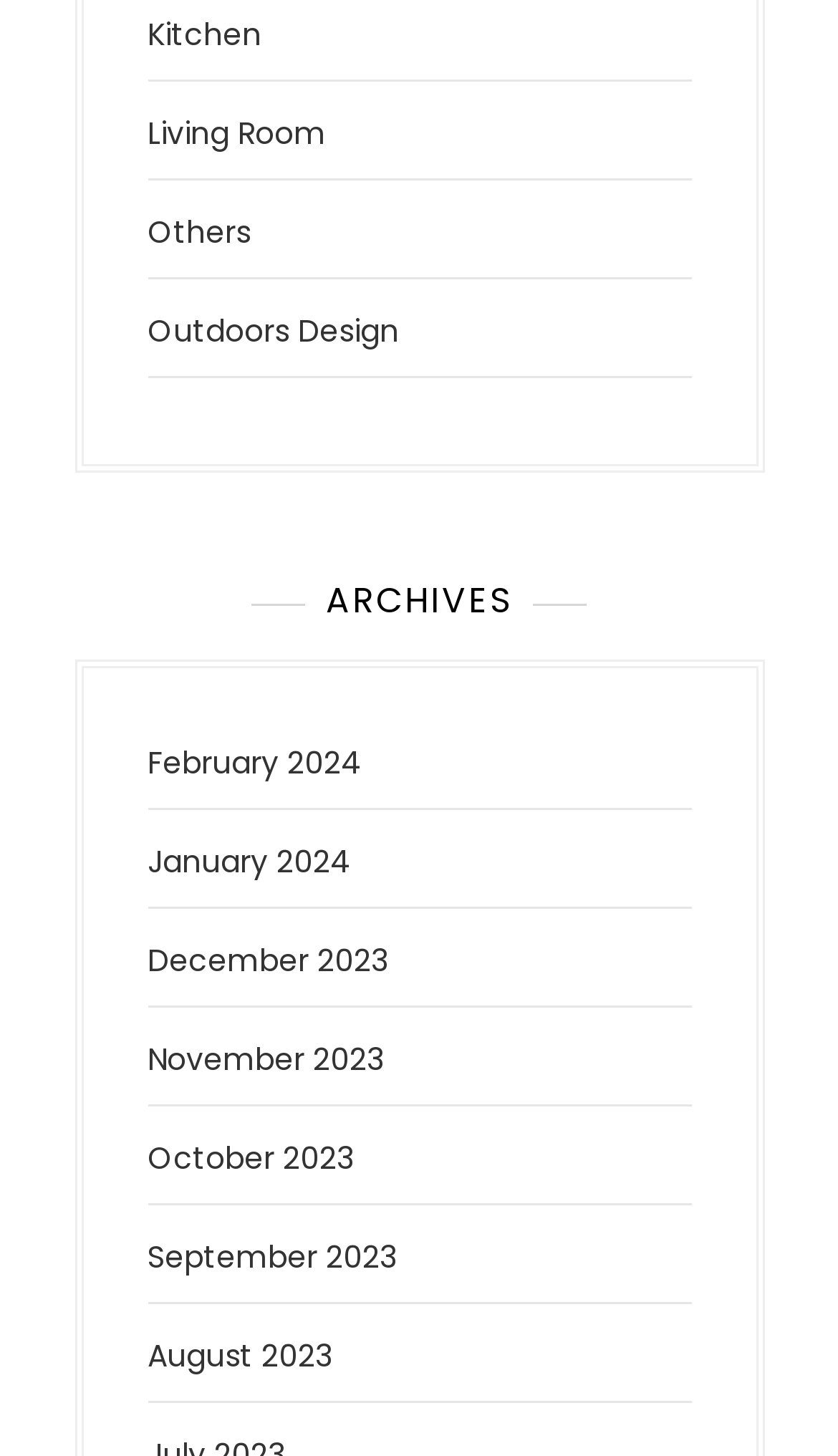Specify the bounding box coordinates for the region that must be clicked to perform the given instruction: "Explore outdoors design".

[0.176, 0.213, 0.476, 0.242]